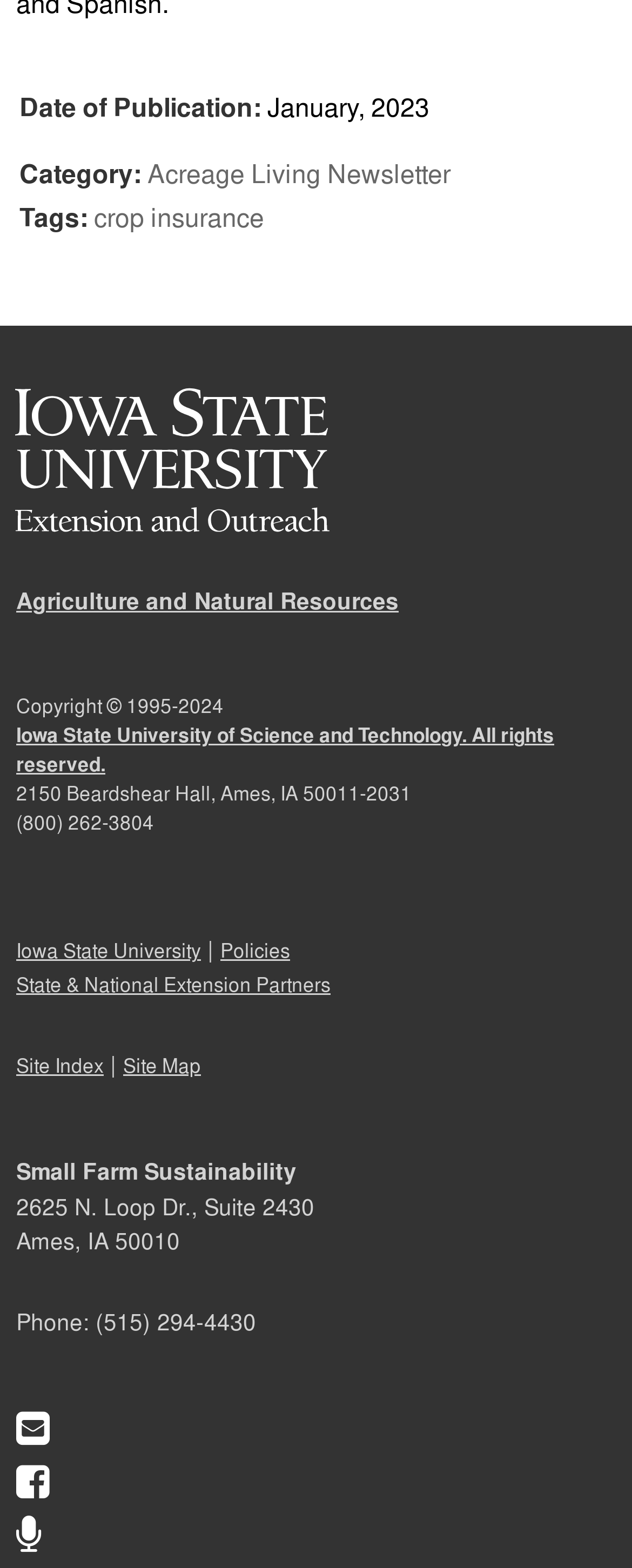What is the copyright year range?
We need a detailed and meticulous answer to the question.

The copyright year range can be found at the bottom of the webpage, where it says 'Copyright © 1995-' and then the year '2024'.